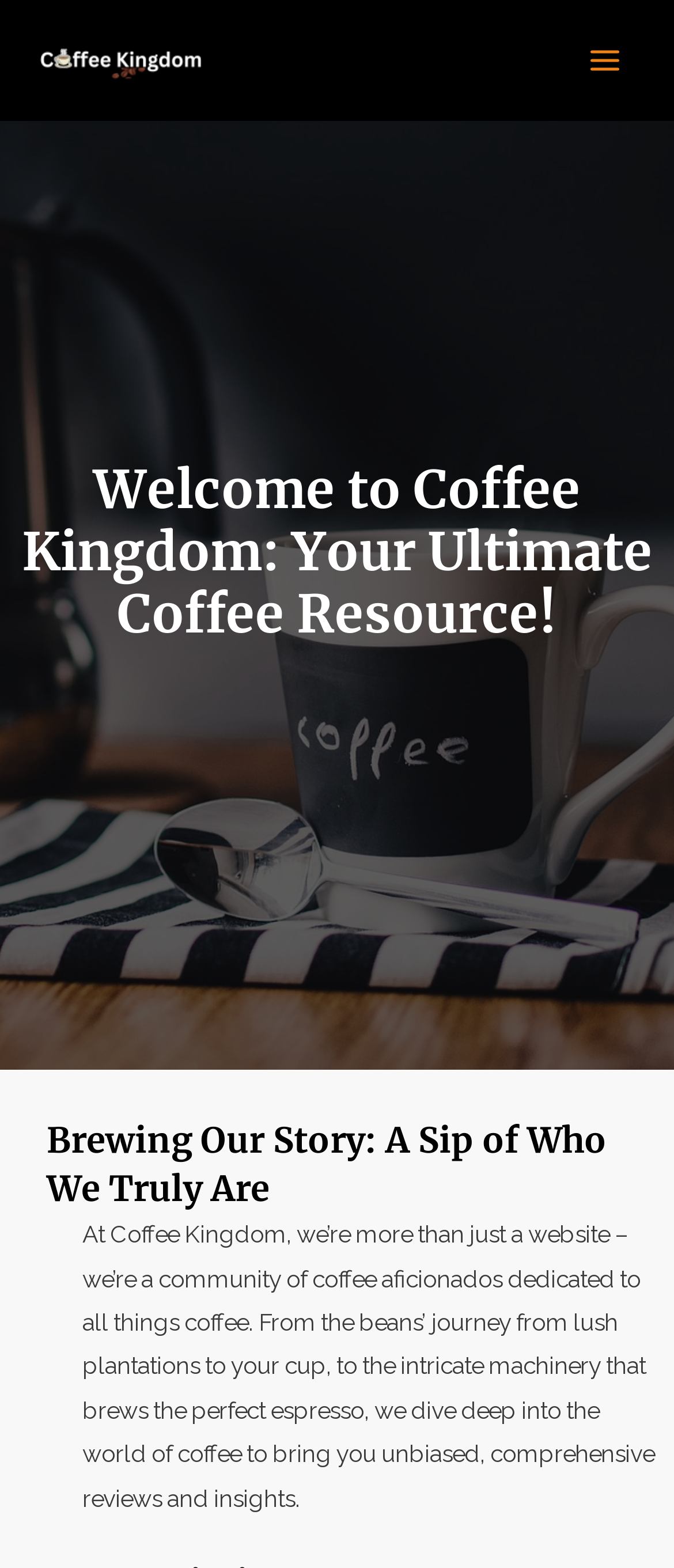How many main sections are in the main menu?
Using the visual information, answer the question in a single word or phrase.

3